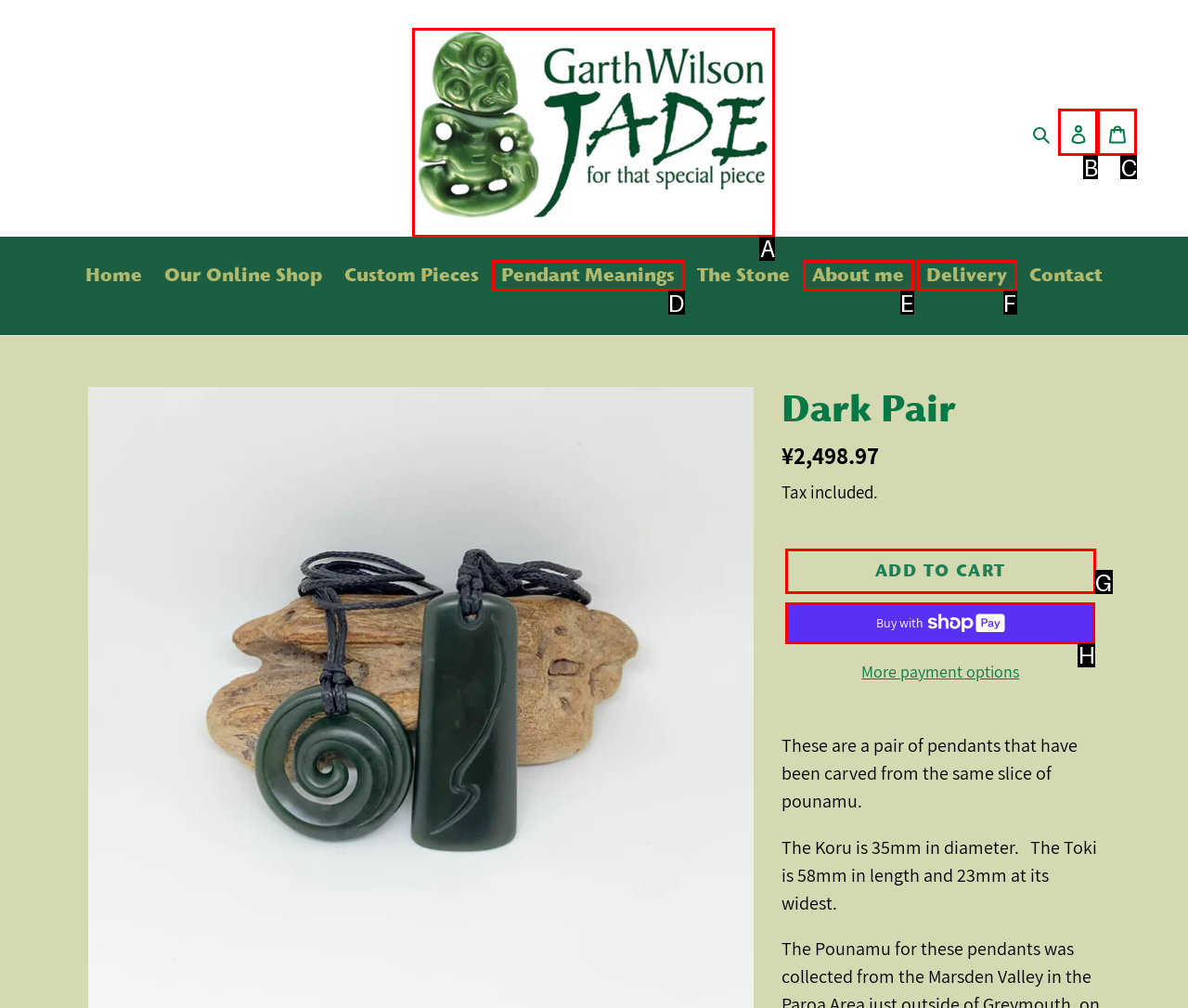Select the proper UI element to click in order to perform the following task: Add to cart. Indicate your choice with the letter of the appropriate option.

G